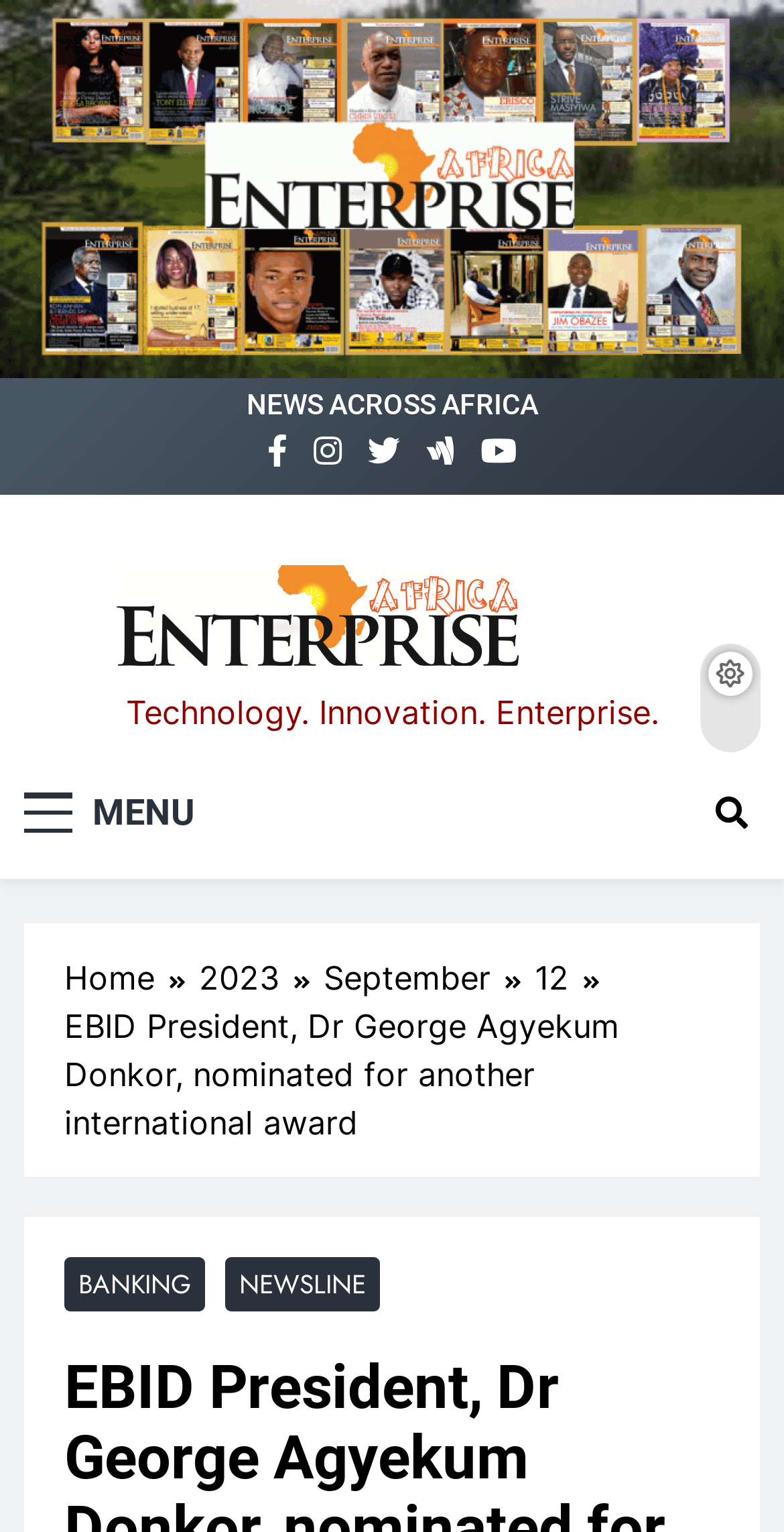Determine the bounding box coordinates of the clickable region to carry out the instruction: "Click on MENU".

[0.031, 0.507, 0.269, 0.554]